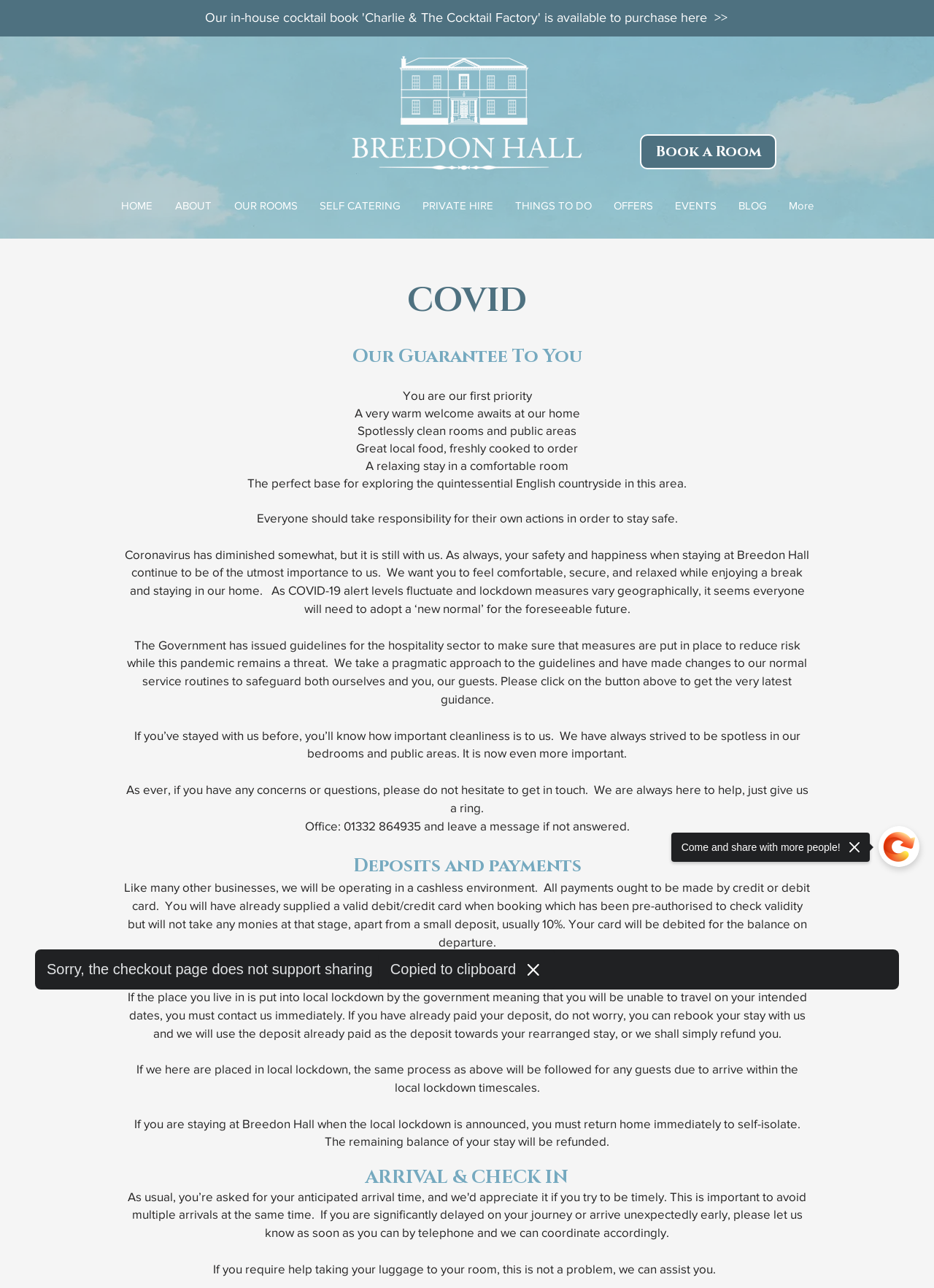Identify the bounding box coordinates for the element that needs to be clicked to fulfill this instruction: "Click on the button to get the very latest guidance". Provide the coordinates in the format of four float numbers between 0 and 1: [left, top, right, bottom].

[0.286, 0.005, 0.713, 0.022]